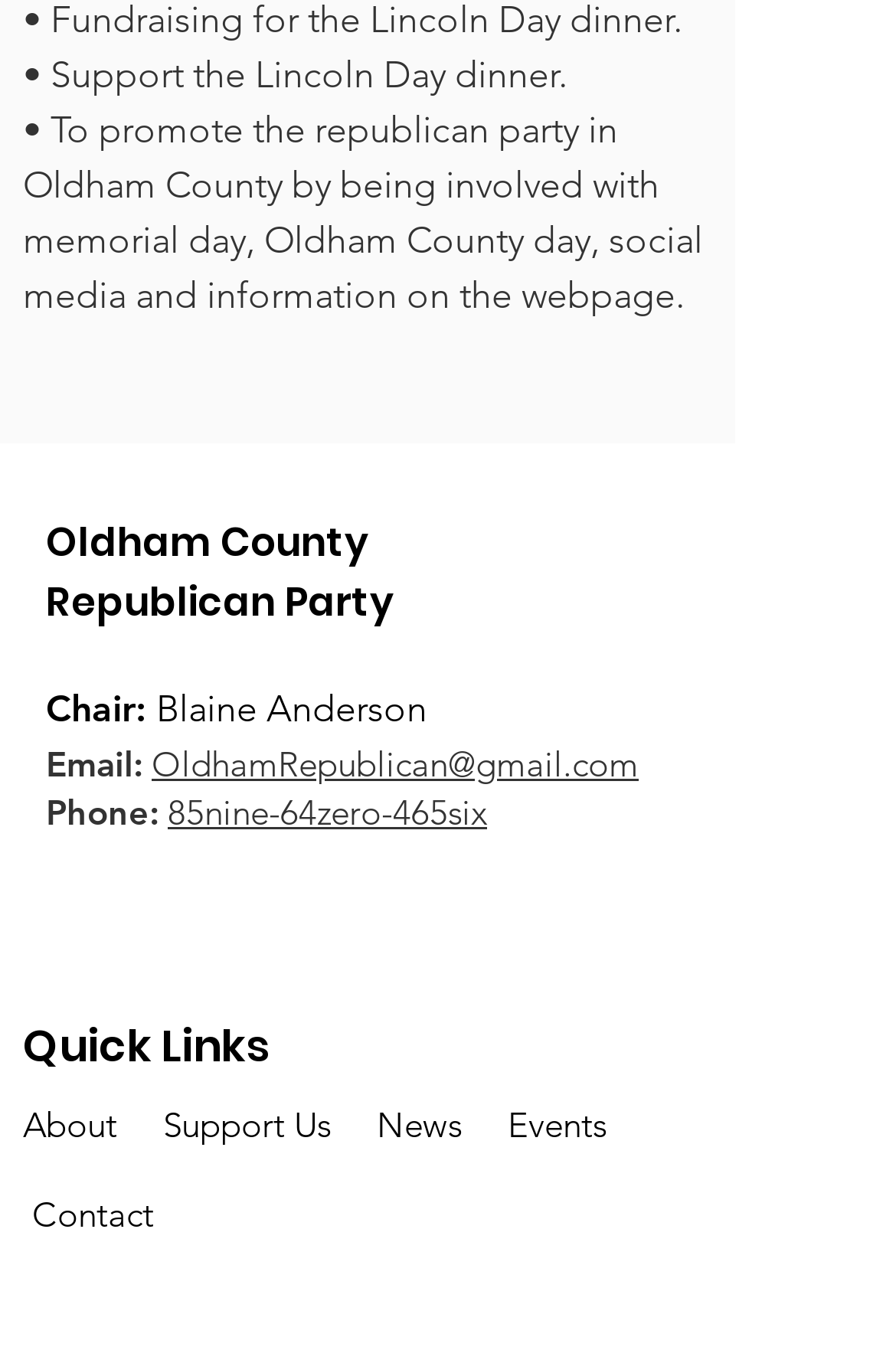Give a one-word or short-phrase answer to the following question: 
What is the phone number of the chair?

859-640-4656